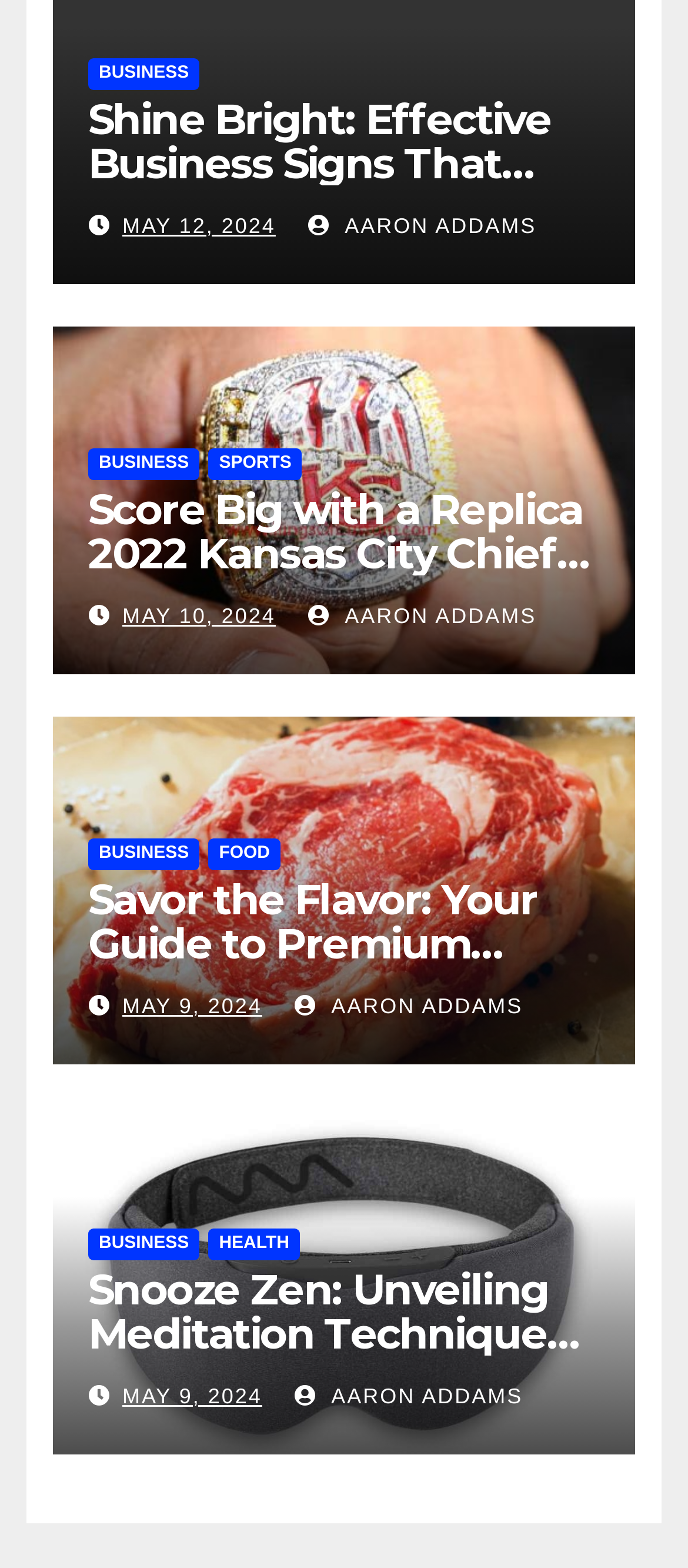Refer to the image and provide an in-depth answer to the question:
What is the date of the oldest article?

I looked at the dates next to each article and found that the oldest article has the date 'MAY 9, 2024'. This is because it is the earliest date among all the article dates.